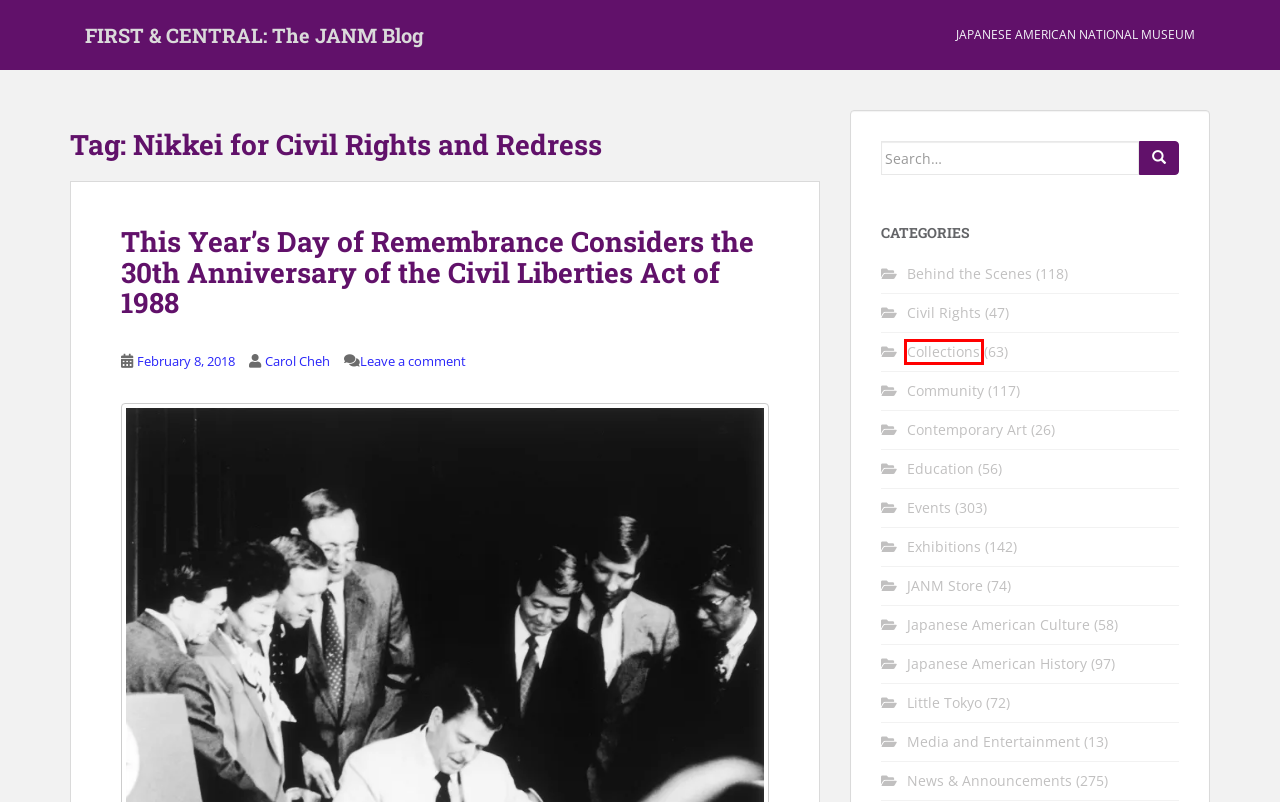You have a screenshot of a webpage with a red rectangle bounding box around a UI element. Choose the best description that matches the new page after clicking the element within the bounding box. The candidate descriptions are:
A. Civil Rights - FIRST & CENTRAL: The JANM Blog
B. Exhibitions - FIRST & CENTRAL: The JANM Blog
C. Carol Cheh - FIRST & CENTRAL: The JANM Blog
D. News & Announcements - FIRST & CENTRAL: The JANM Blog
E. Japanese American Culture - FIRST & CENTRAL: The JANM Blog
F. Media and Entertainment - FIRST & CENTRAL: The JANM Blog
G. Little Tokyo - FIRST & CENTRAL: The JANM Blog
H. Collections - FIRST & CENTRAL: The JANM Blog

H